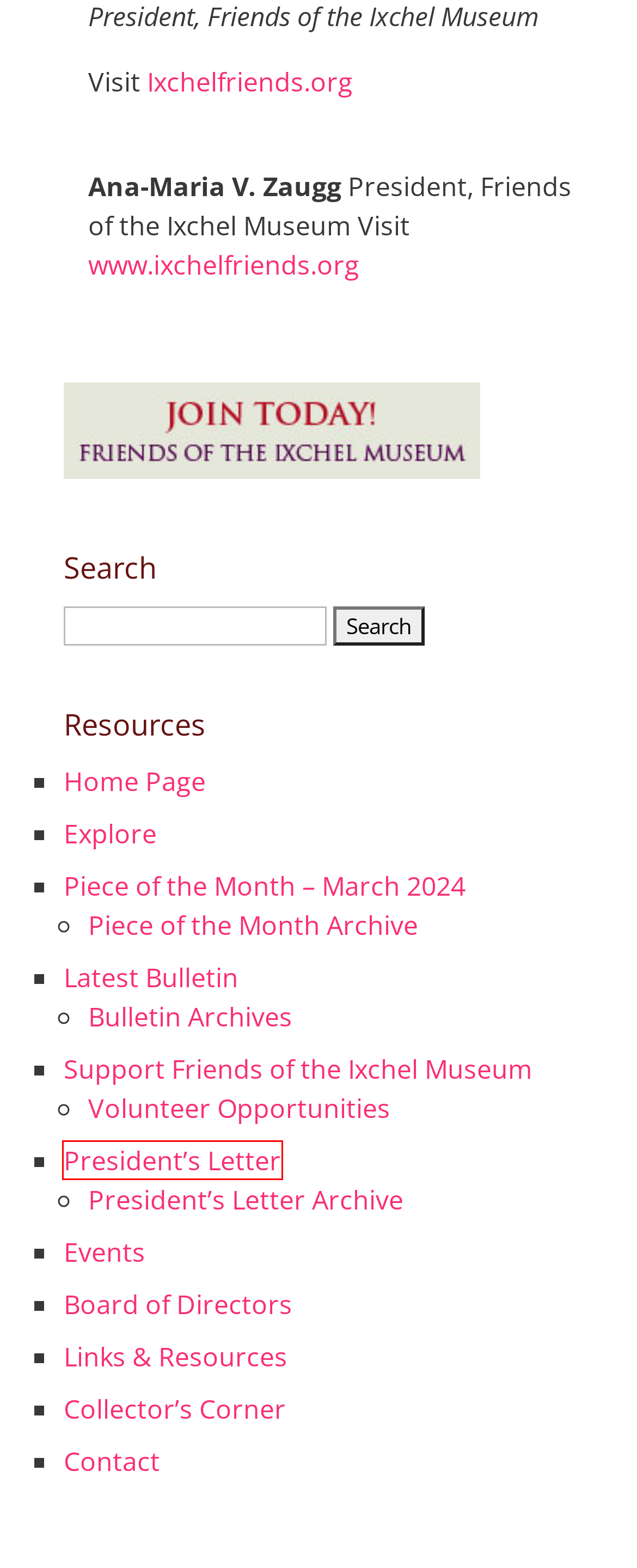Analyze the screenshot of a webpage featuring a red rectangle around an element. Pick the description that best fits the new webpage after interacting with the element inside the red bounding box. Here are the candidates:
A. Volunteer Opportunities - Friends of the Ixchel Museum
B. Piece of the Month - March 2024 - Friends of the Ixchel Museum
C. Links & Resources - Friends of the Ixchel Museum
D. Collector’s Corner - Friends of the Ixchel Museum
E. President’s Letter Archive - Friends of the Ixchel Museum
F. Explore - Friends of the Ixchel Museum
G. President's Letter - Friends of the Ixchel Museum
H. Piece of the Month Archive - Friends of the Ixchel Museum

G